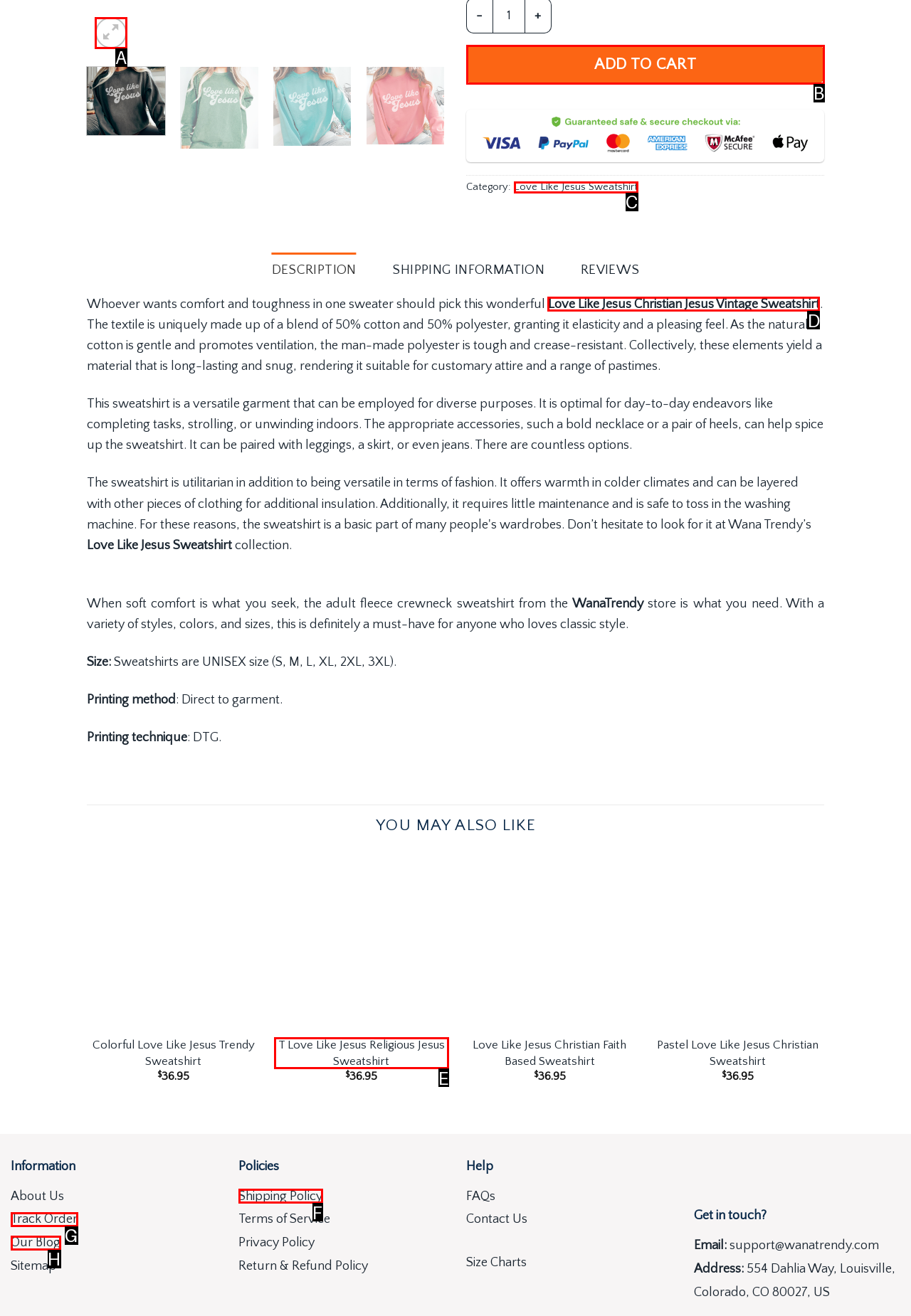With the provided description: title="Zoom", select the most suitable HTML element. Respond with the letter of the selected option.

A